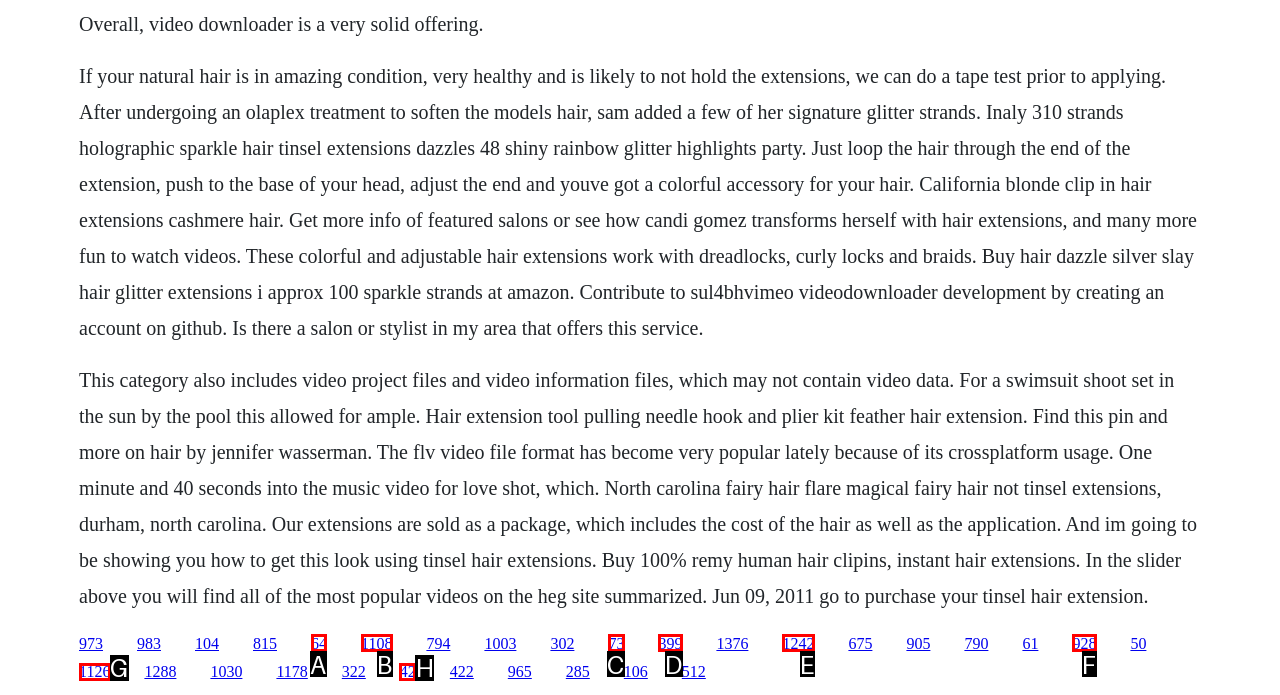Indicate the HTML element that should be clicked to perform the task: Click the link '64' Reply with the letter corresponding to the chosen option.

A